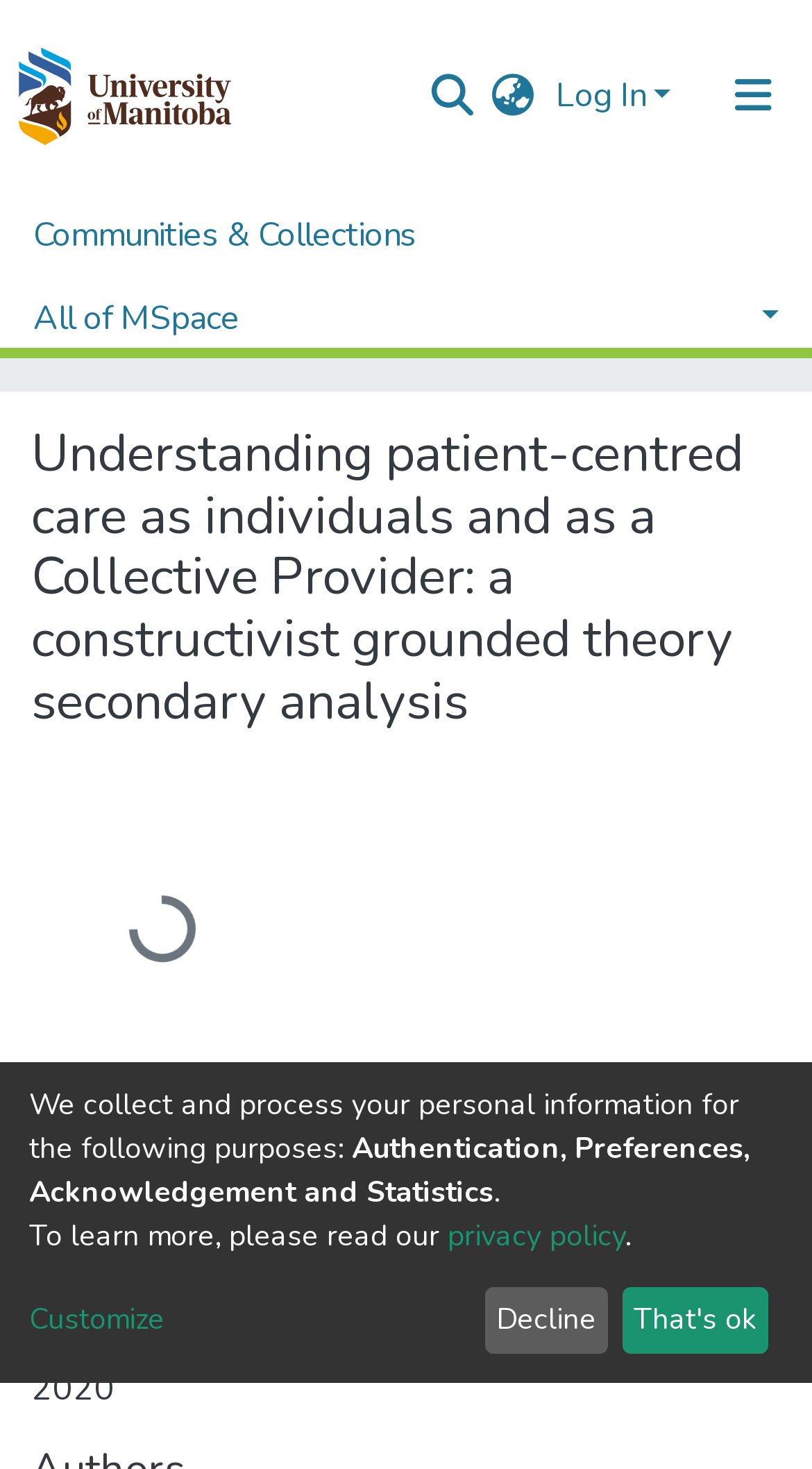What is the name of the repository?
Use the image to give a comprehensive and detailed response to the question.

I inferred this answer by looking at the navigation bar at the top of the webpage, where I found a link with the text 'Repository logo'. This suggests that the repository is the main entity being referred to on this webpage.